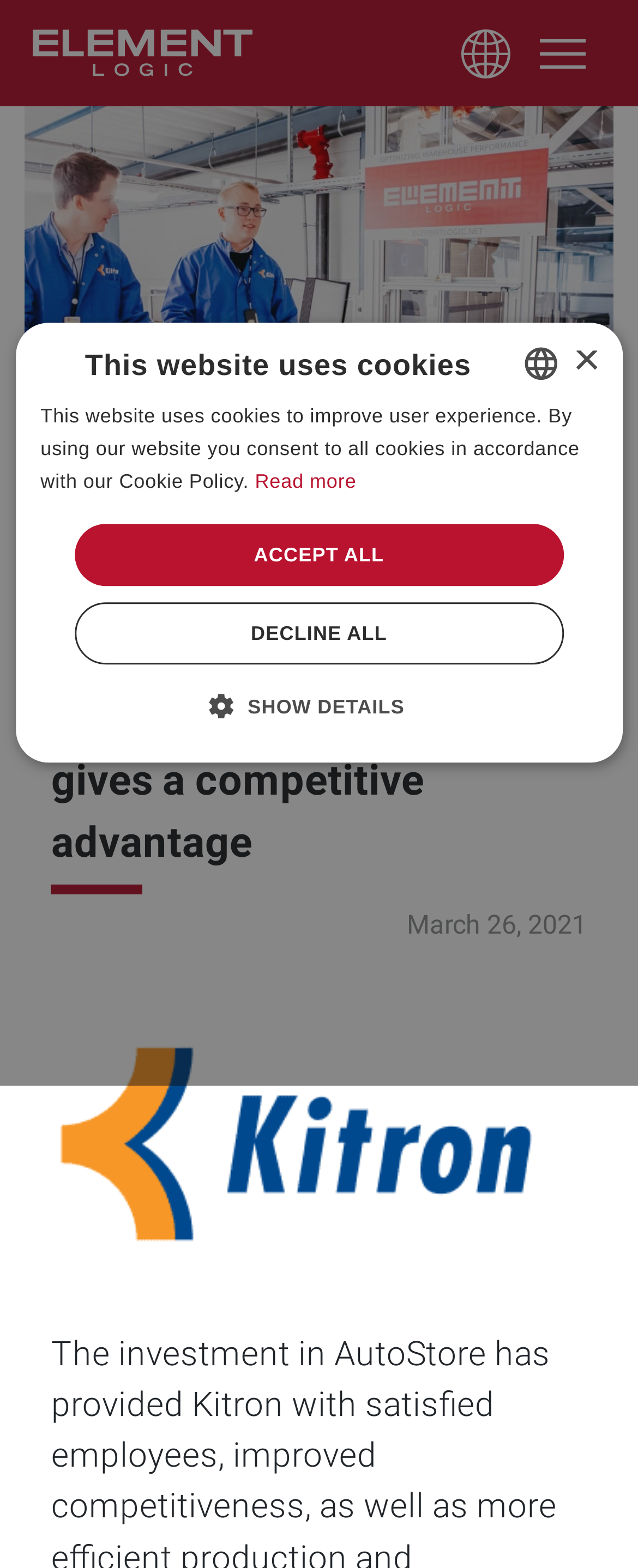Determine the coordinates of the bounding box that should be clicked to complete the instruction: "Close the alert box". The coordinates should be represented by four float numbers between 0 and 1: [left, top, right, bottom].

[0.898, 0.223, 0.937, 0.239]